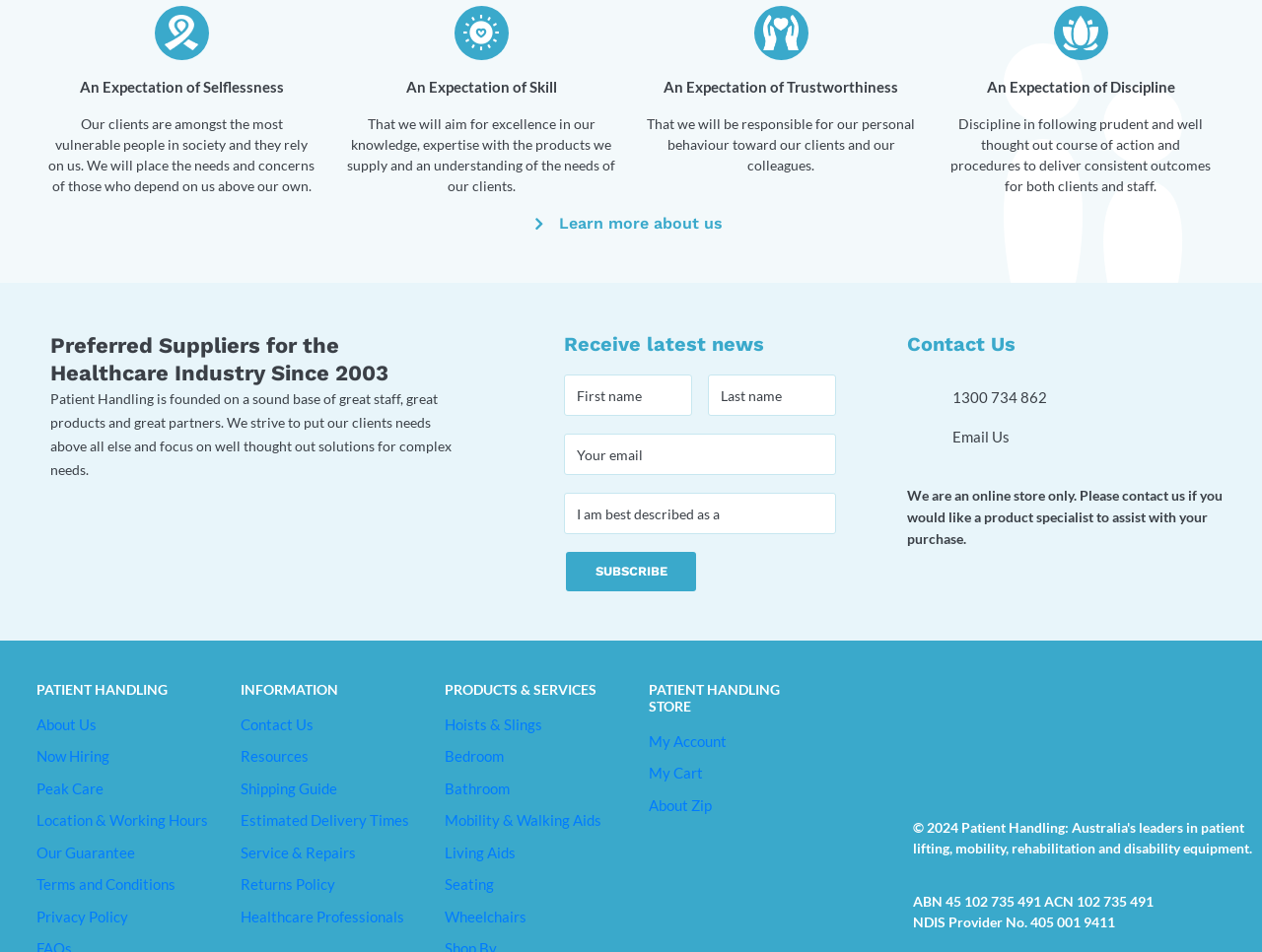Identify the bounding box coordinates of the clickable region required to complete the instruction: "Click on the 'Home' link". The coordinates should be given as four float numbers within the range of 0 and 1, i.e., [left, top, right, bottom].

None